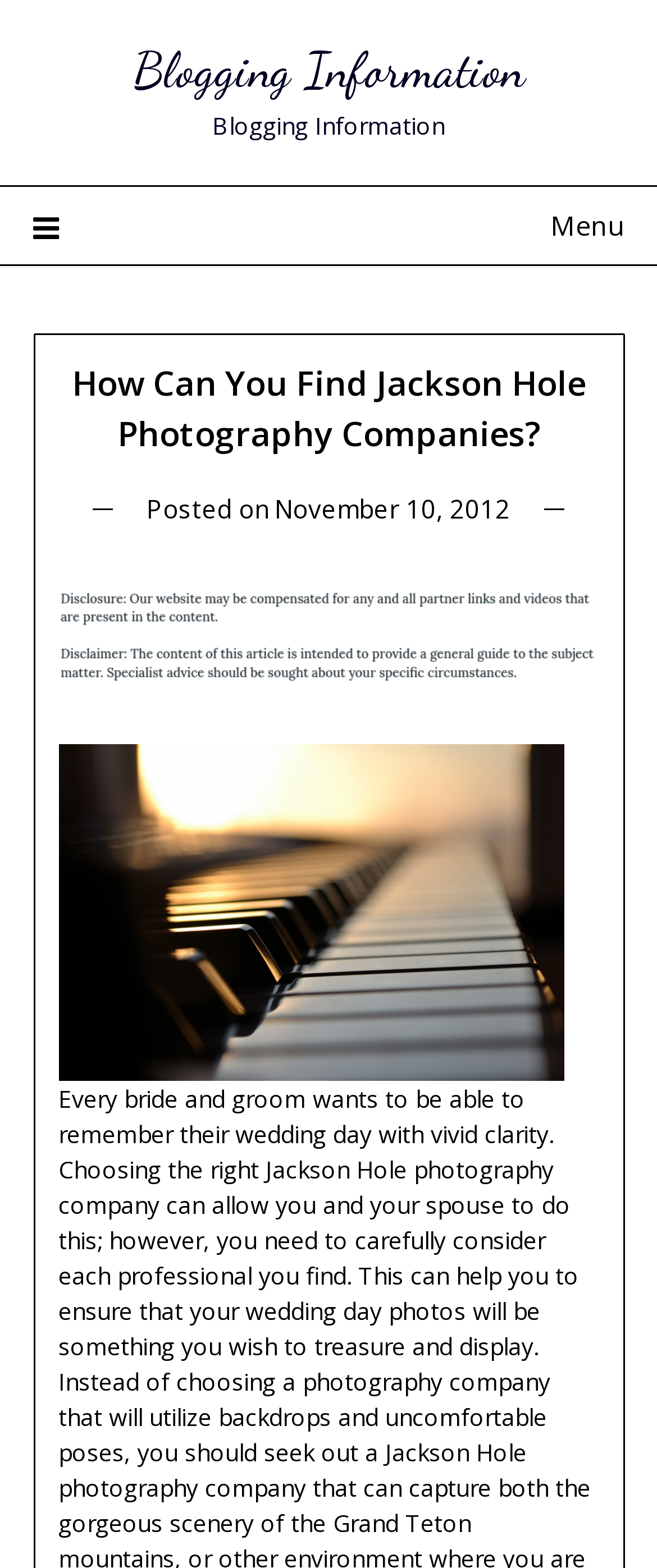Give a concise answer using only one word or phrase for this question:
What type of image is displayed on this webpage?

Wedding photographer